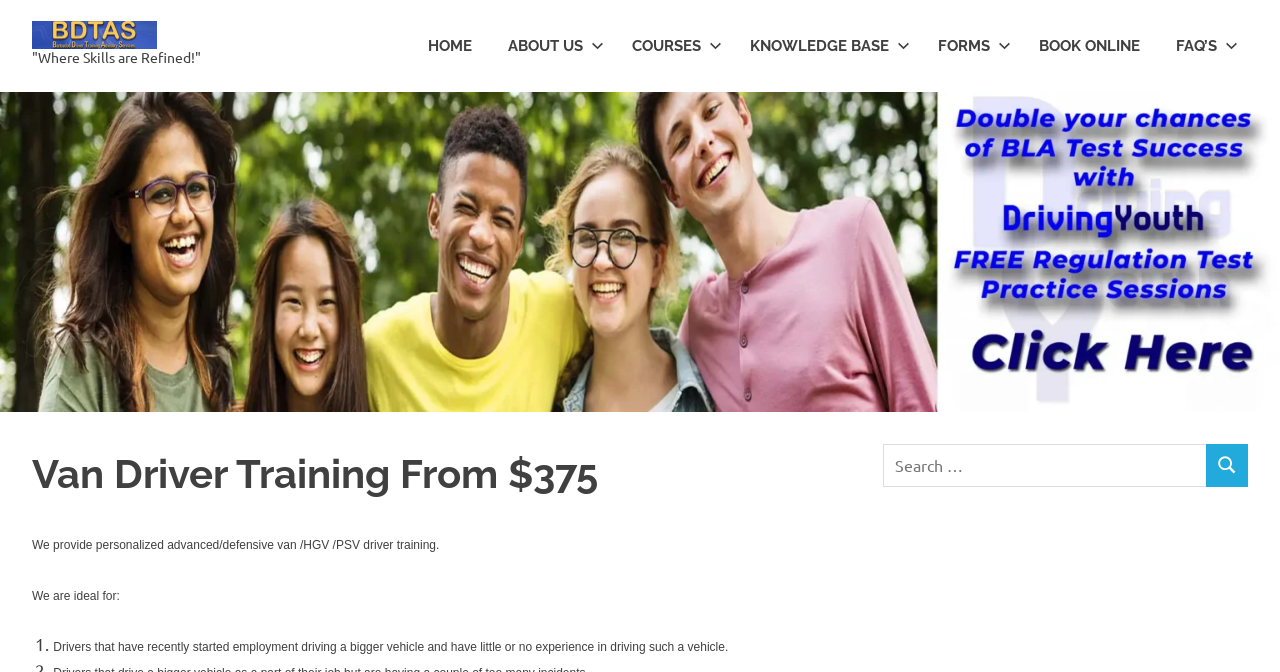Determine the bounding box coordinates for the area you should click to complete the following instruction: "Search for something".

[0.69, 0.661, 0.943, 0.724]